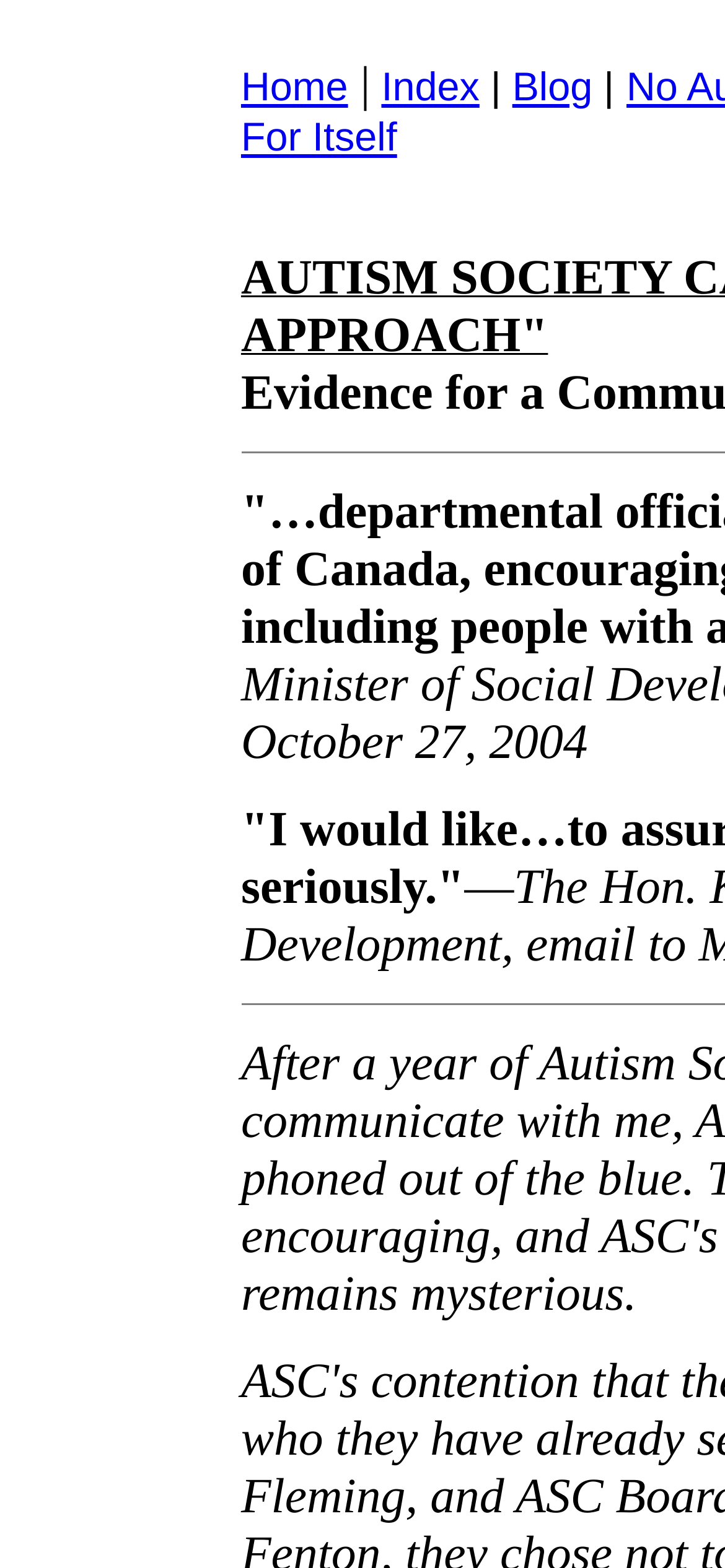What is the first menu item?
Answer with a single word or short phrase according to what you see in the image.

Home